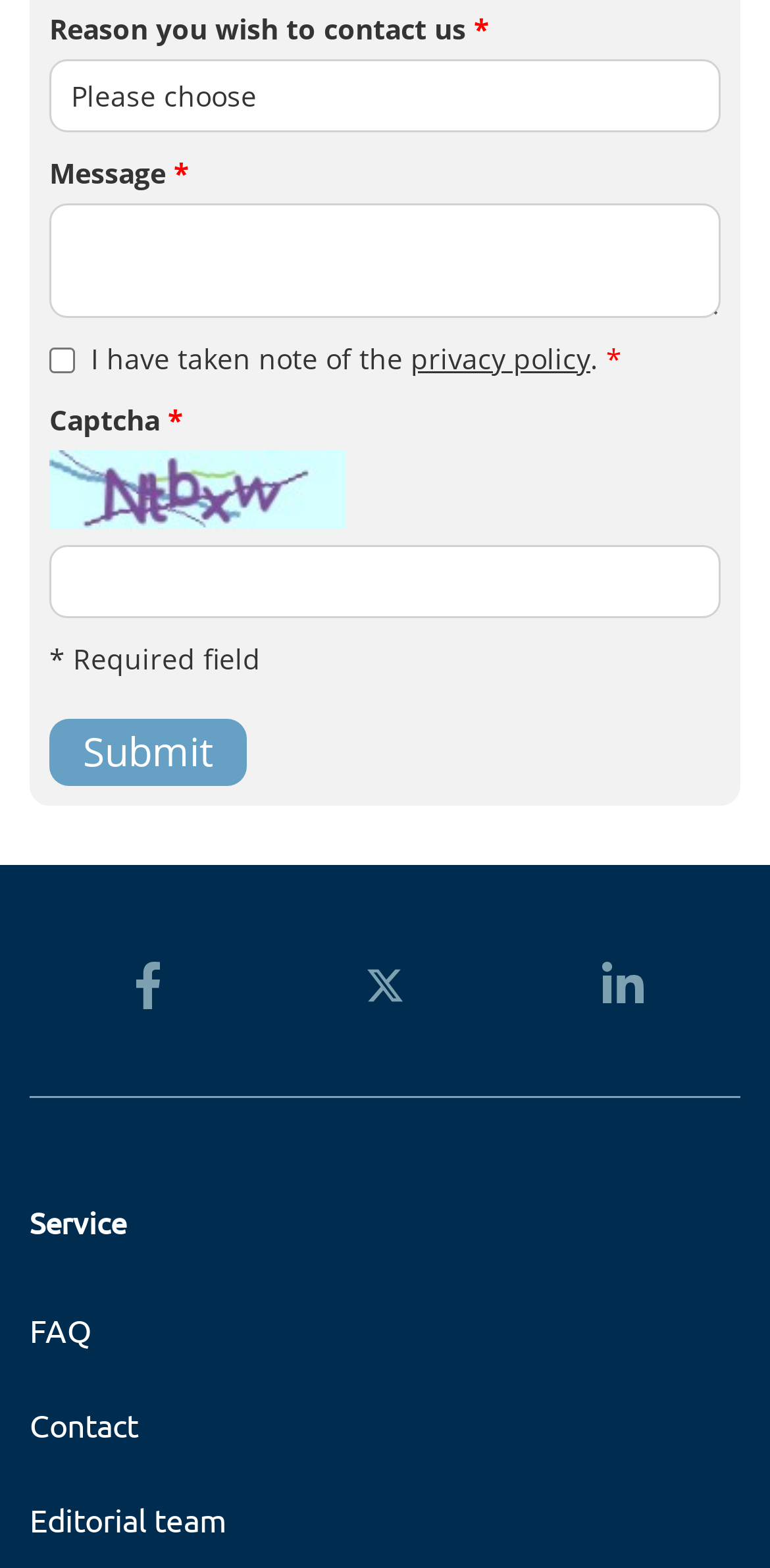Please provide the bounding box coordinates for the element that needs to be clicked to perform the following instruction: "Enter a message". The coordinates should be given as four float numbers between 0 and 1, i.e., [left, top, right, bottom].

[0.064, 0.13, 0.936, 0.203]